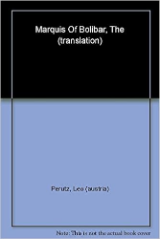What is the color of the upper portion of the book cover?
Please look at the screenshot and answer in one word or a short phrase.

Black